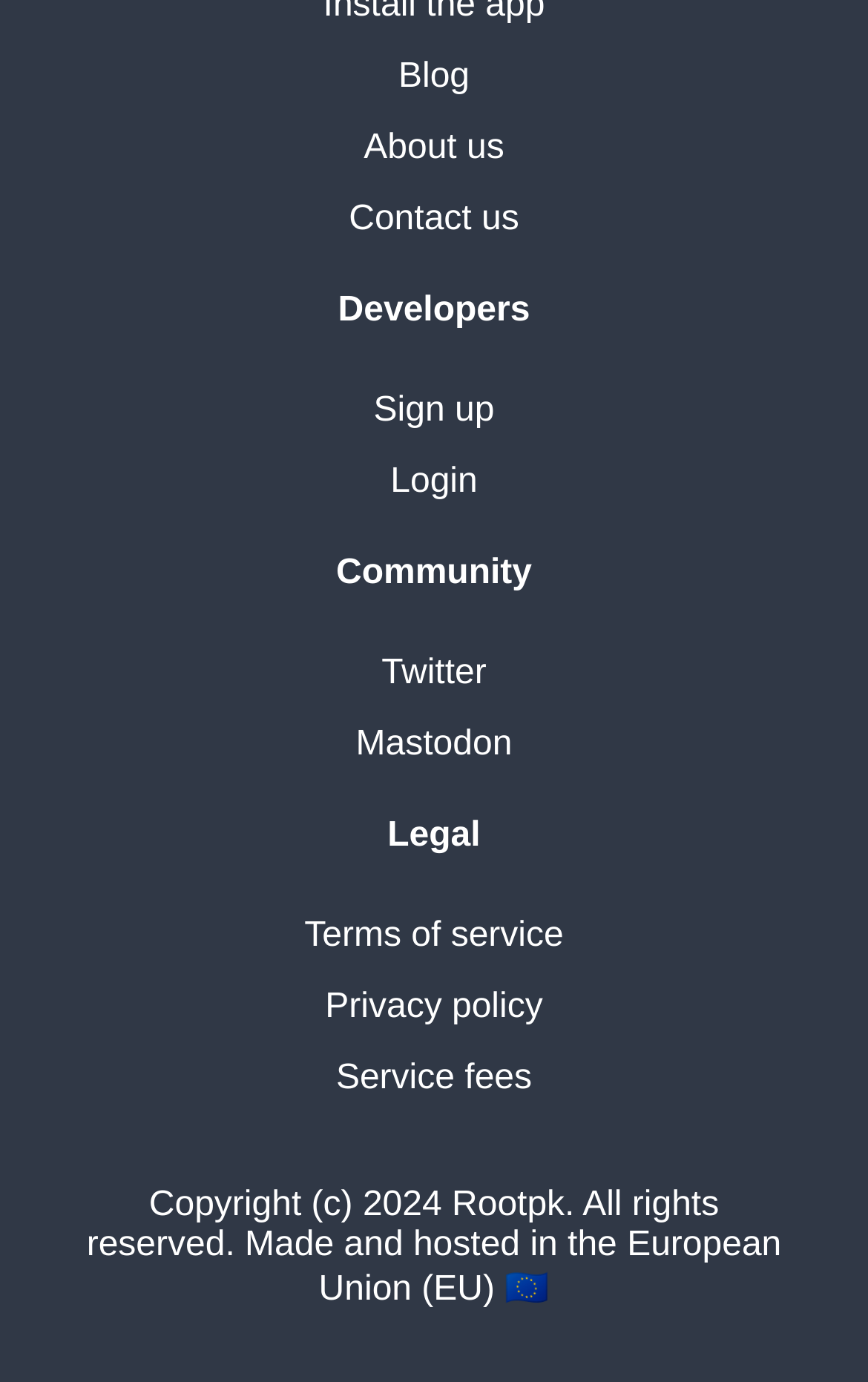Bounding box coordinates are specified in the format (top-left x, top-left y, bottom-right x, bottom-right y). All values are floating point numbers bounded between 0 and 1. Please provide the bounding box coordinate of the region this sentence describes: Blog

[0.459, 0.041, 0.541, 0.068]